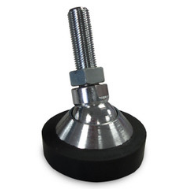Thoroughly describe everything you see in the image.

This image showcases a **floor scale replacement foot**, an essential component for ensuring stability and accurate measurements for industrial floor scales. The foot features a robust design with a rubber base that helps absorb shock and reduce vibrations, enhancing the performance of the weighing system. A shiny metallic collar can be seen, which is likely used to secure the foot in place and attach it to the scale. This replacement part is crucial for maintaining the functionality of floor scales in various industrial settings, ensuring safety and precision during operations. The product is priced at **$40.00**, indicating its affordability as a necessary maintenance item for scale users.